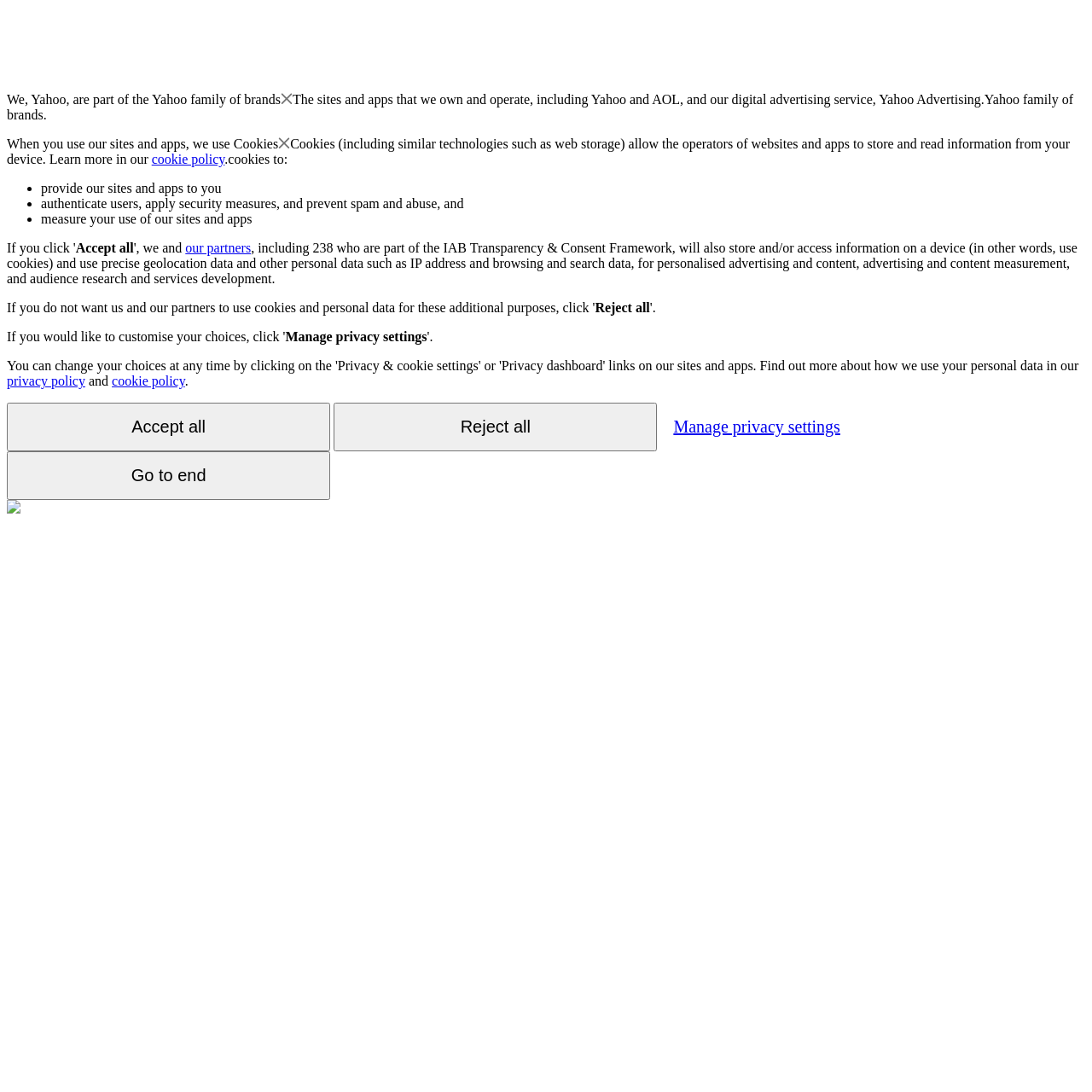Based on the image, give a detailed response to the question: What can be managed through this webpage?

The webpage provides a button labeled 'Manage privacy settings', which suggests that users can manage their privacy settings through this webpage.